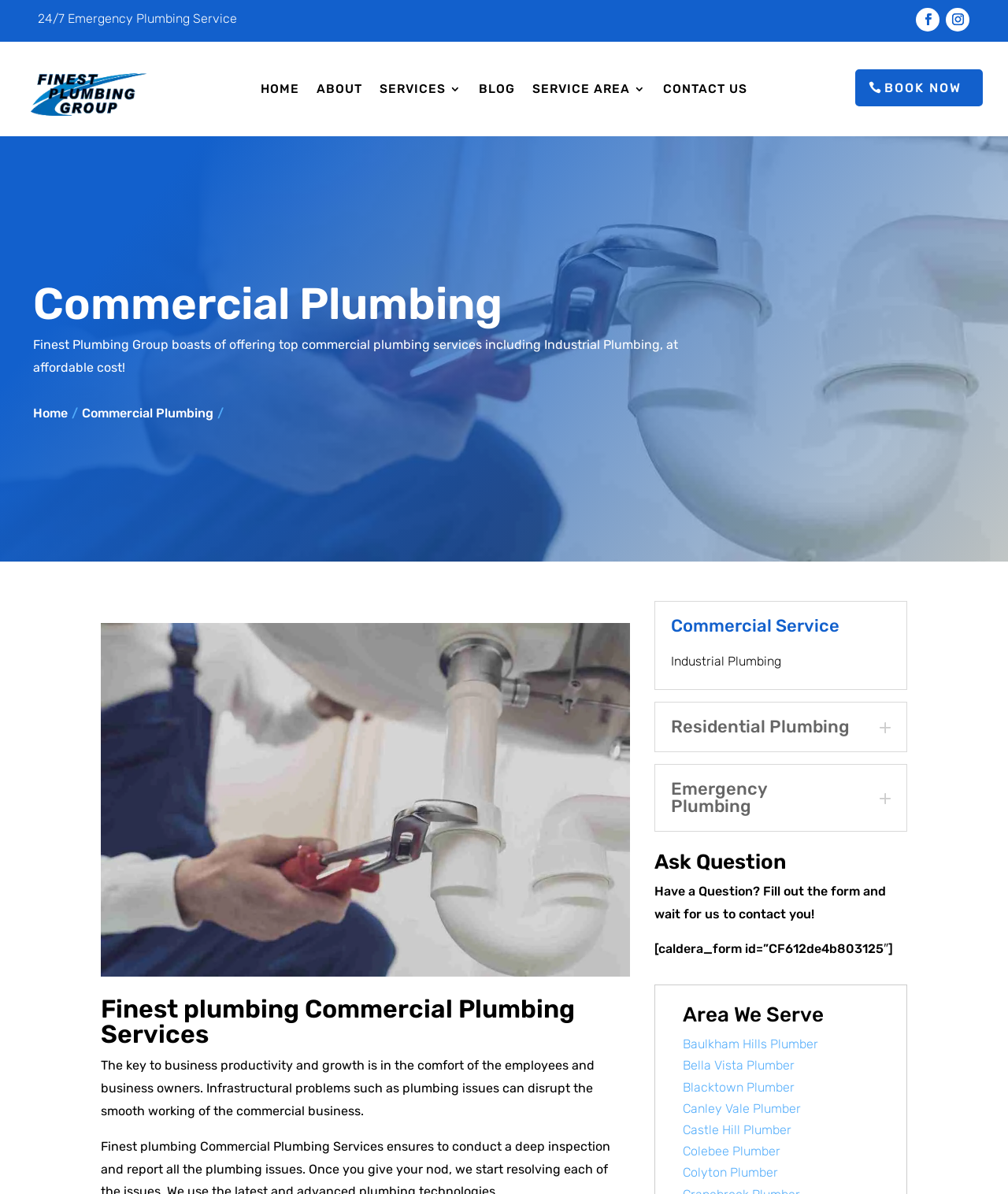Specify the bounding box coordinates of the region I need to click to perform the following instruction: "Click on the 'Baulkham Hills Plumber' link". The coordinates must be four float numbers in the range of 0 to 1, i.e., [left, top, right, bottom].

[0.677, 0.868, 0.812, 0.881]